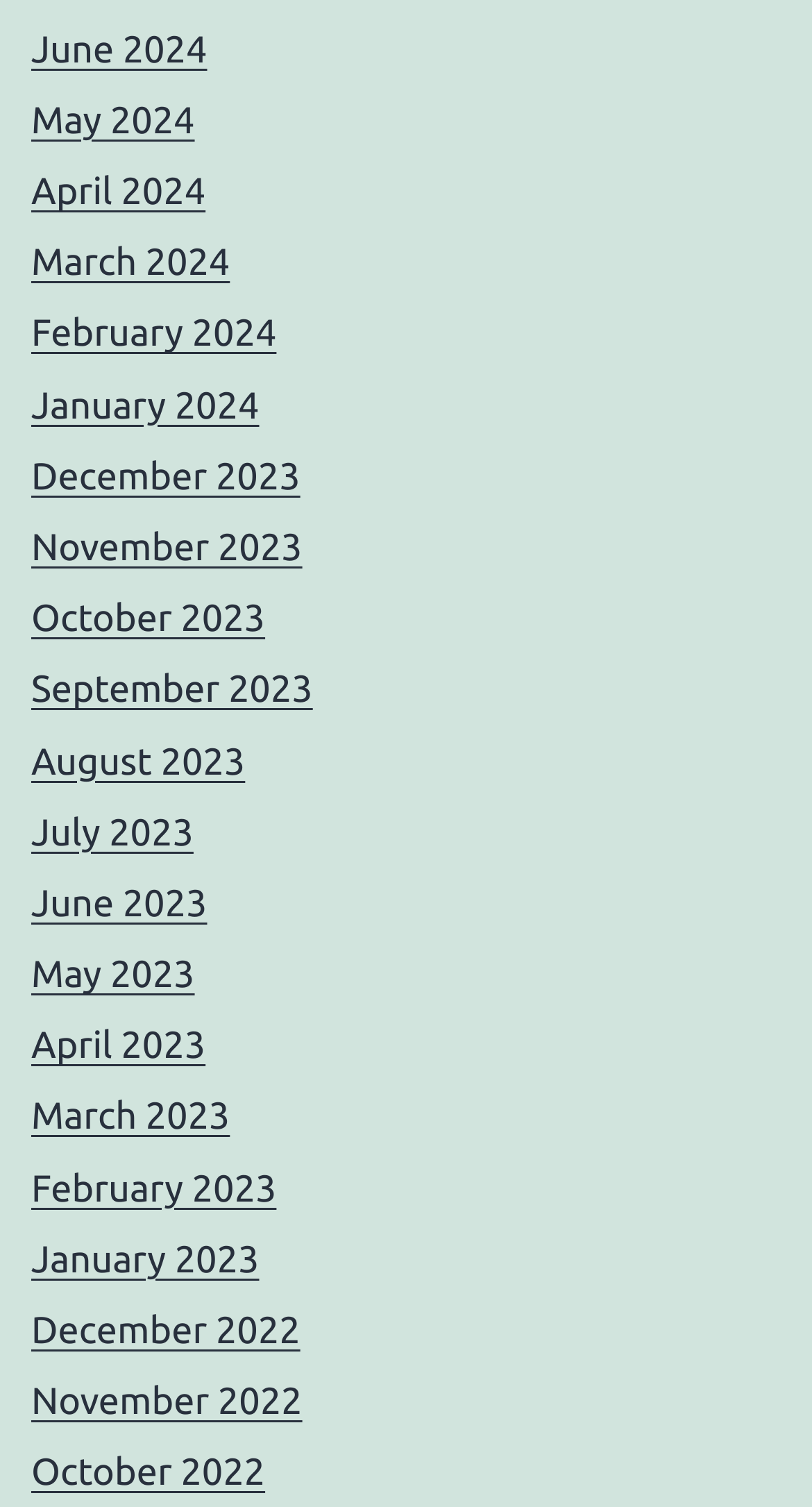Can you provide the bounding box coordinates for the element that should be clicked to implement the instruction: "browse December 2022"?

[0.038, 0.869, 0.37, 0.897]